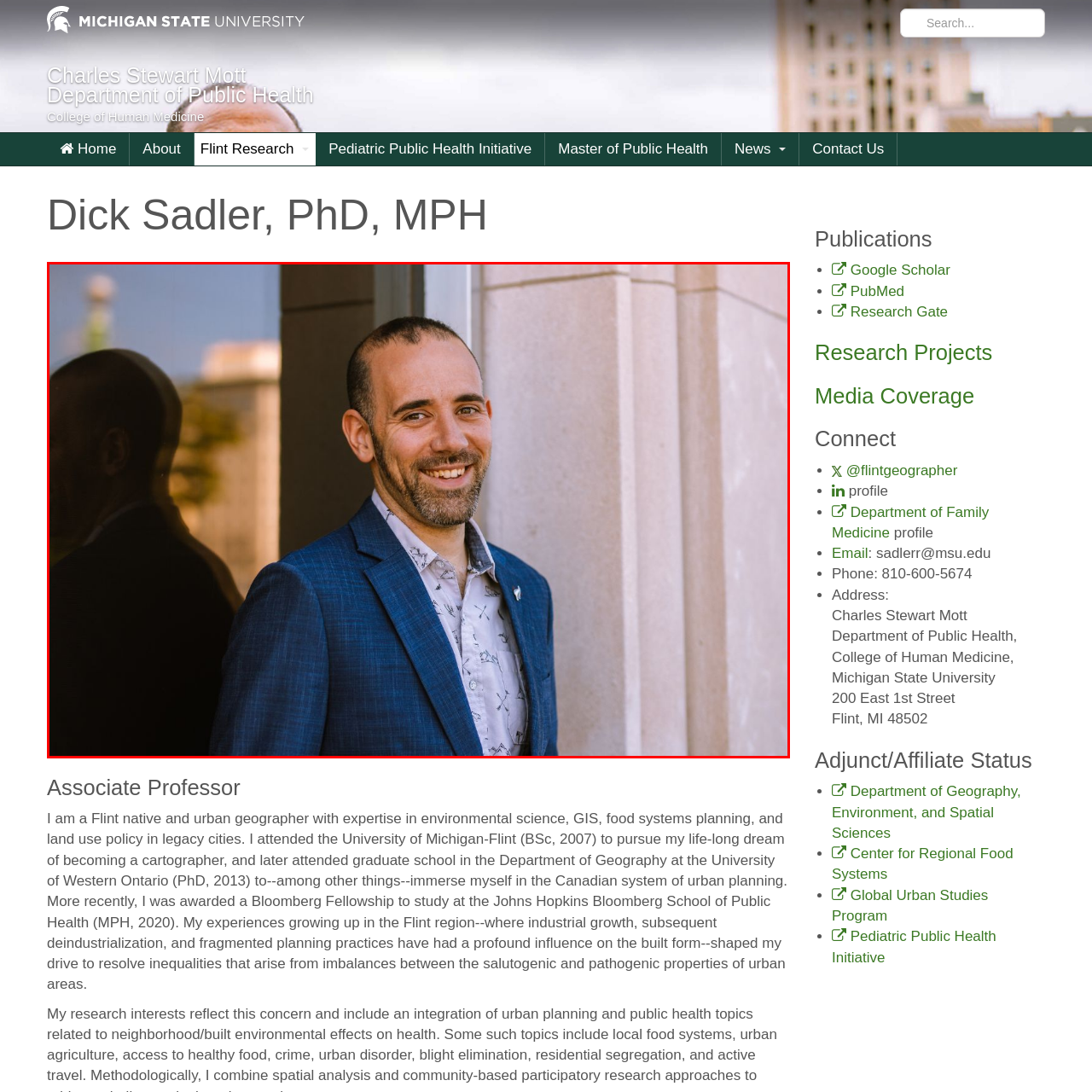Examine the portion of the image marked by the red rectangle, What is the color of Dick Sadler's blazer? Answer concisely using a single word or phrase.

Blue